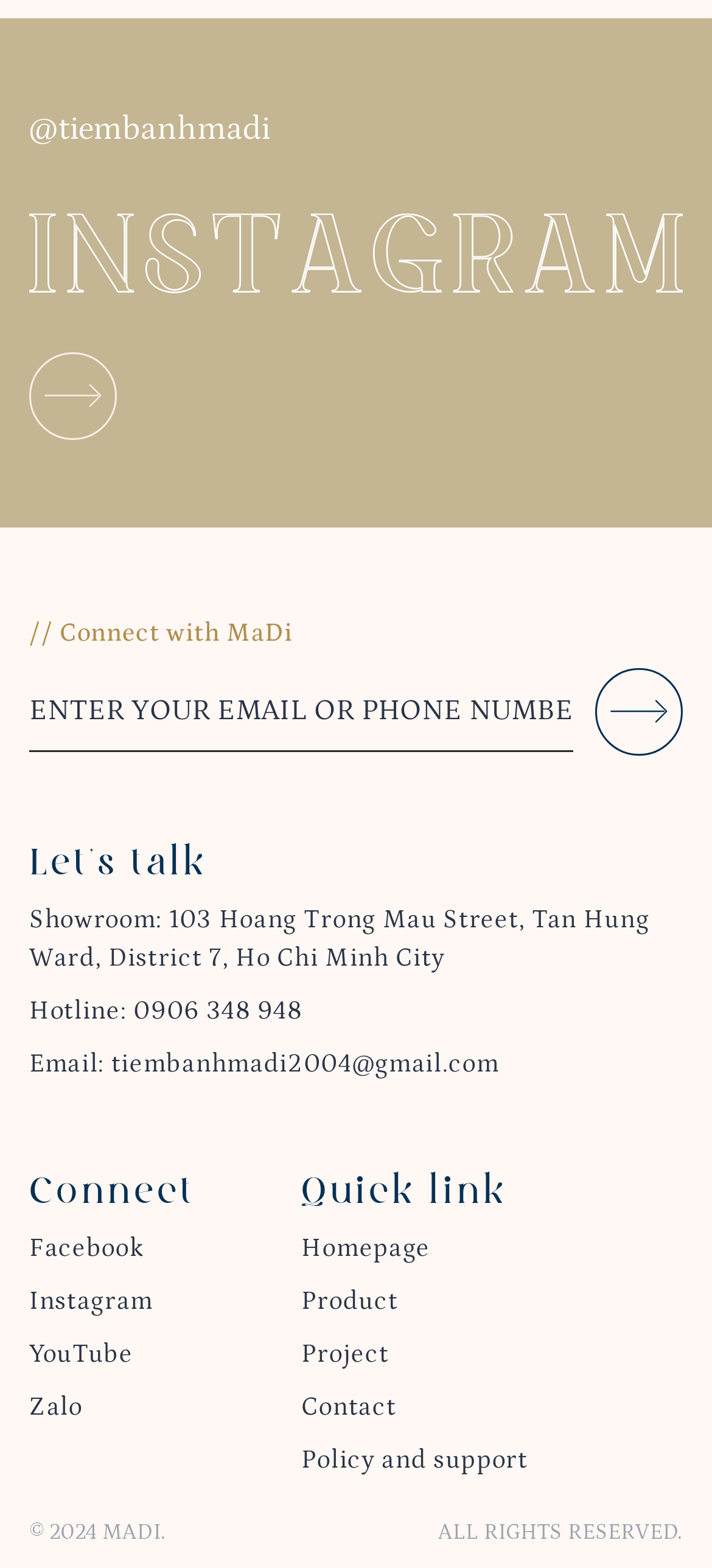Give a short answer using one word or phrase for the question:
What is the address of the showroom mentioned in the footer?

103 Hoang Trong Mau Street